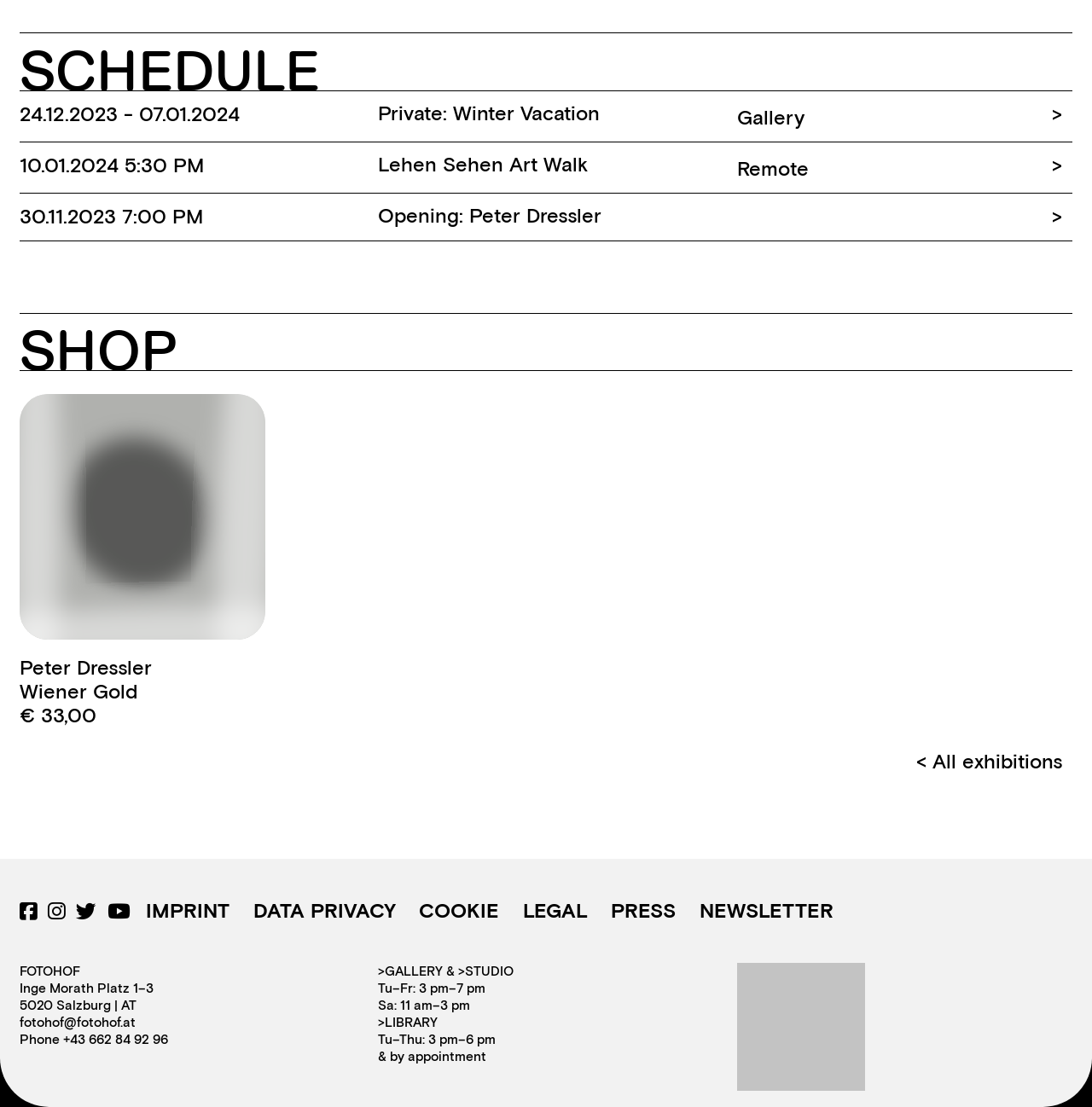What are the opening hours of the GALLERY & STUDIO?
Based on the screenshot, give a detailed explanation to answer the question.

The opening hours of the GALLERY & STUDIO are Tu–Fr: 3 pm–7 pm and Sa: 11 am–3 pm as indicated by the StaticText elements at the bottom of the webpage.